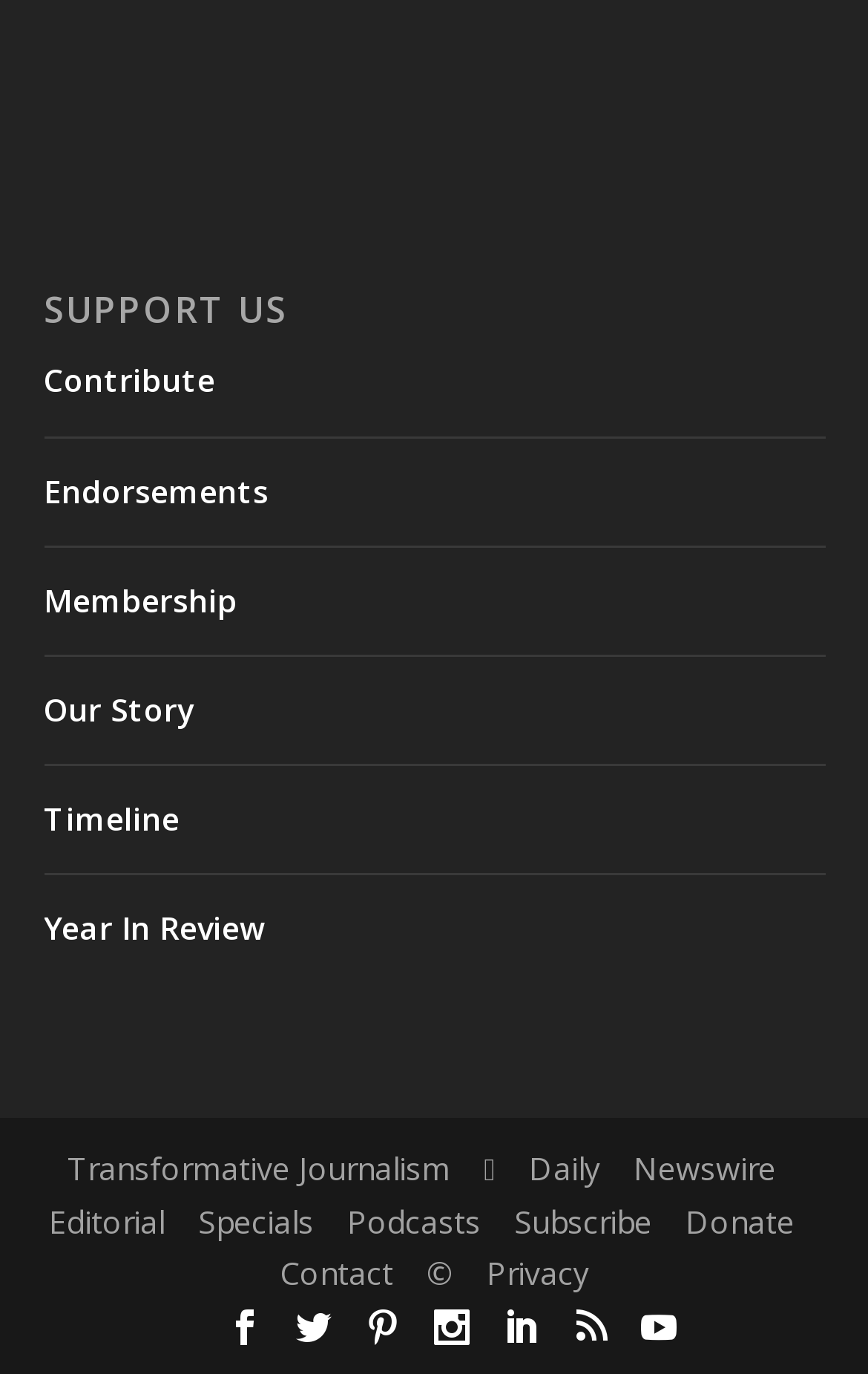Determine the bounding box coordinates for the UI element described. Format the coordinates as (top-left x, top-left y, bottom-right x, bottom-right y) and ensure all values are between 0 and 1. Element description: Year In Review

[0.05, 0.66, 0.304, 0.691]